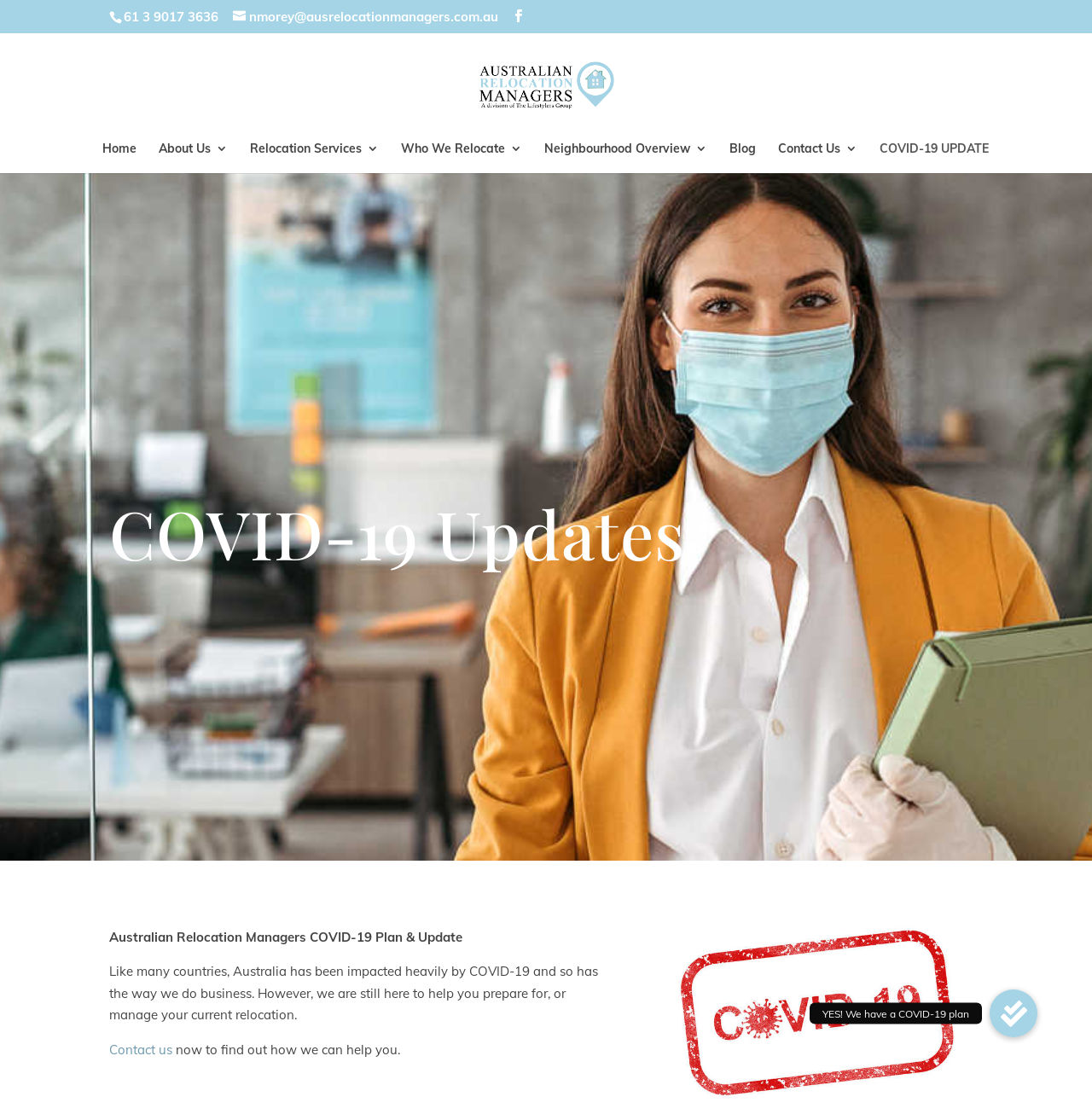Locate the bounding box of the UI element based on this description: "alt="Australian Relocation Managers"". Provide four float numbers between 0 and 1 as [left, top, right, bottom].

[0.373, 0.068, 0.628, 0.083]